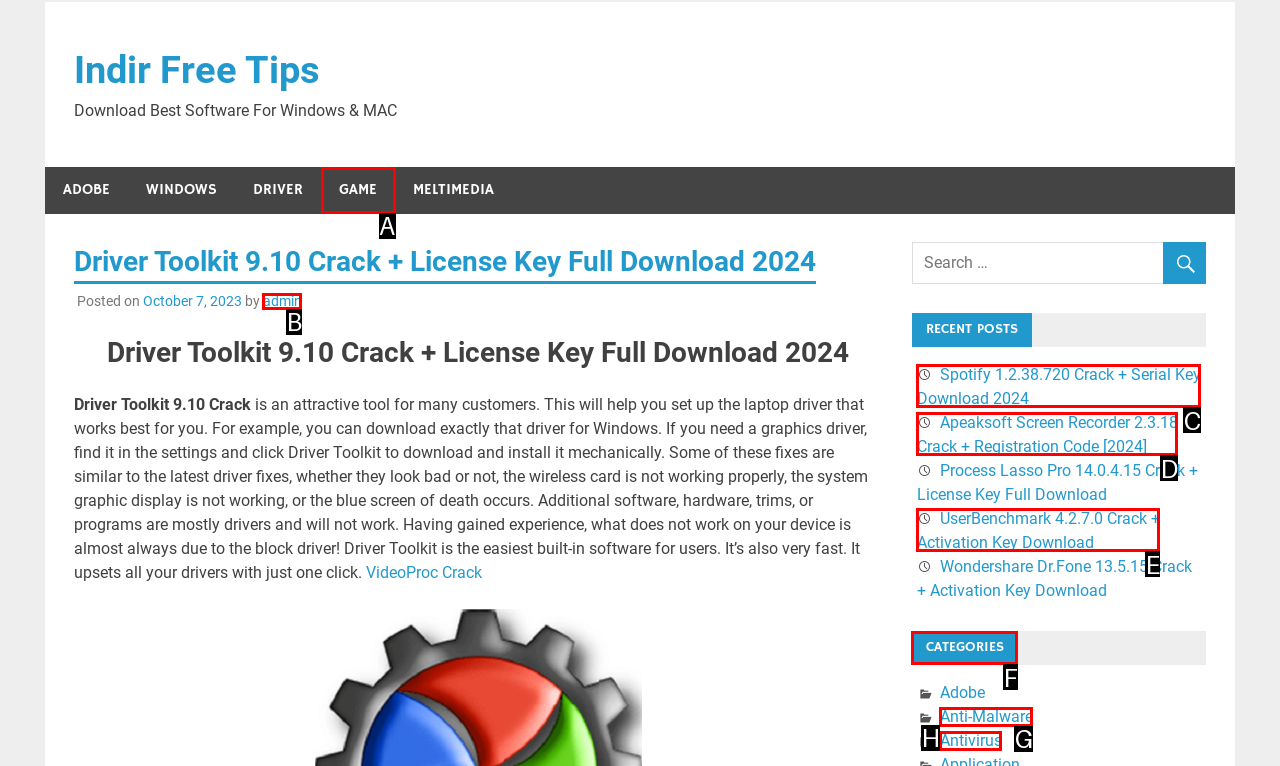Tell me the correct option to click for this task: Go to CATEGORIES
Write down the option's letter from the given choices.

F